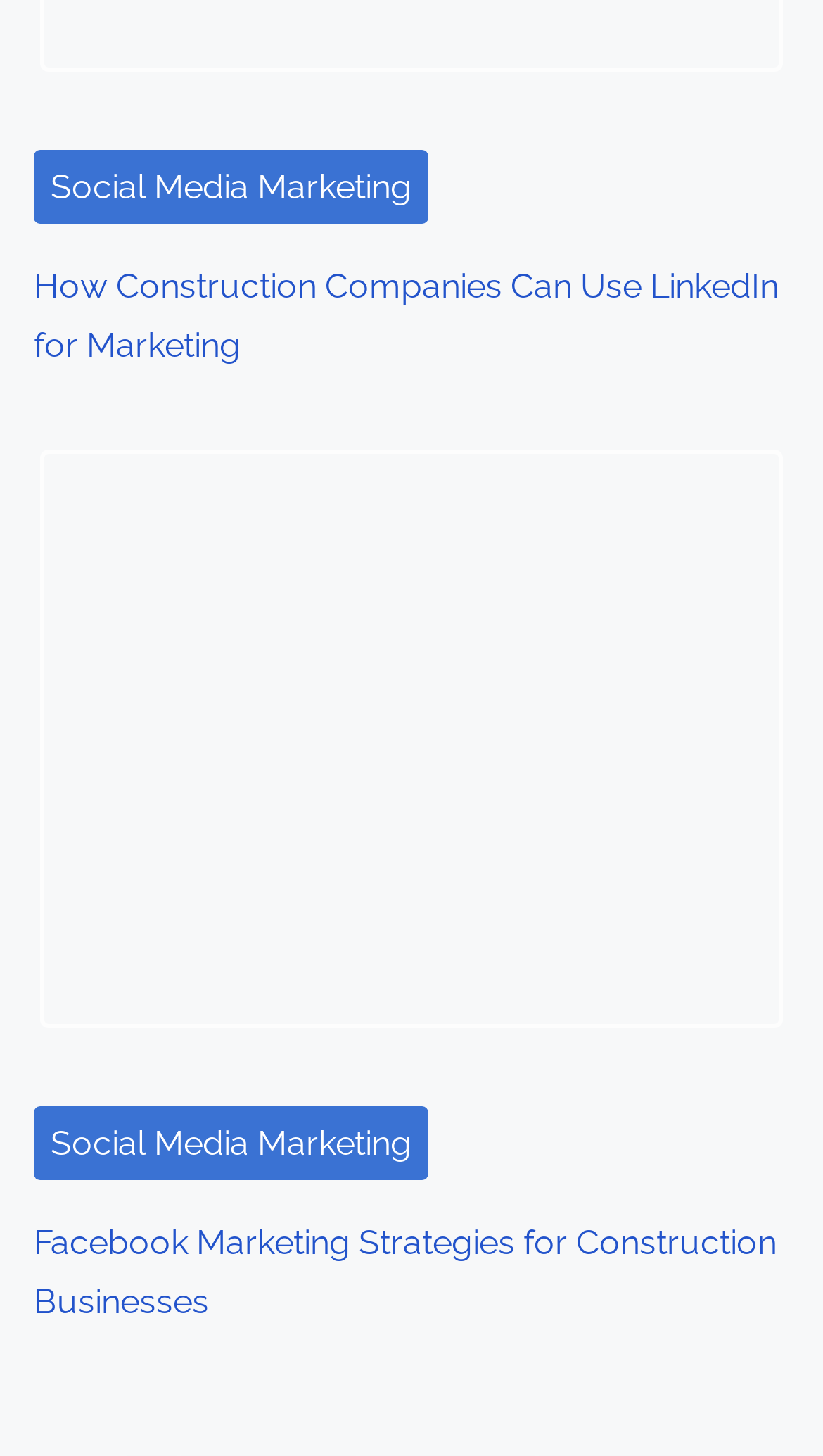Given the description "Social Media Marketing", provide the bounding box coordinates of the corresponding UI element.

[0.041, 0.103, 0.521, 0.154]